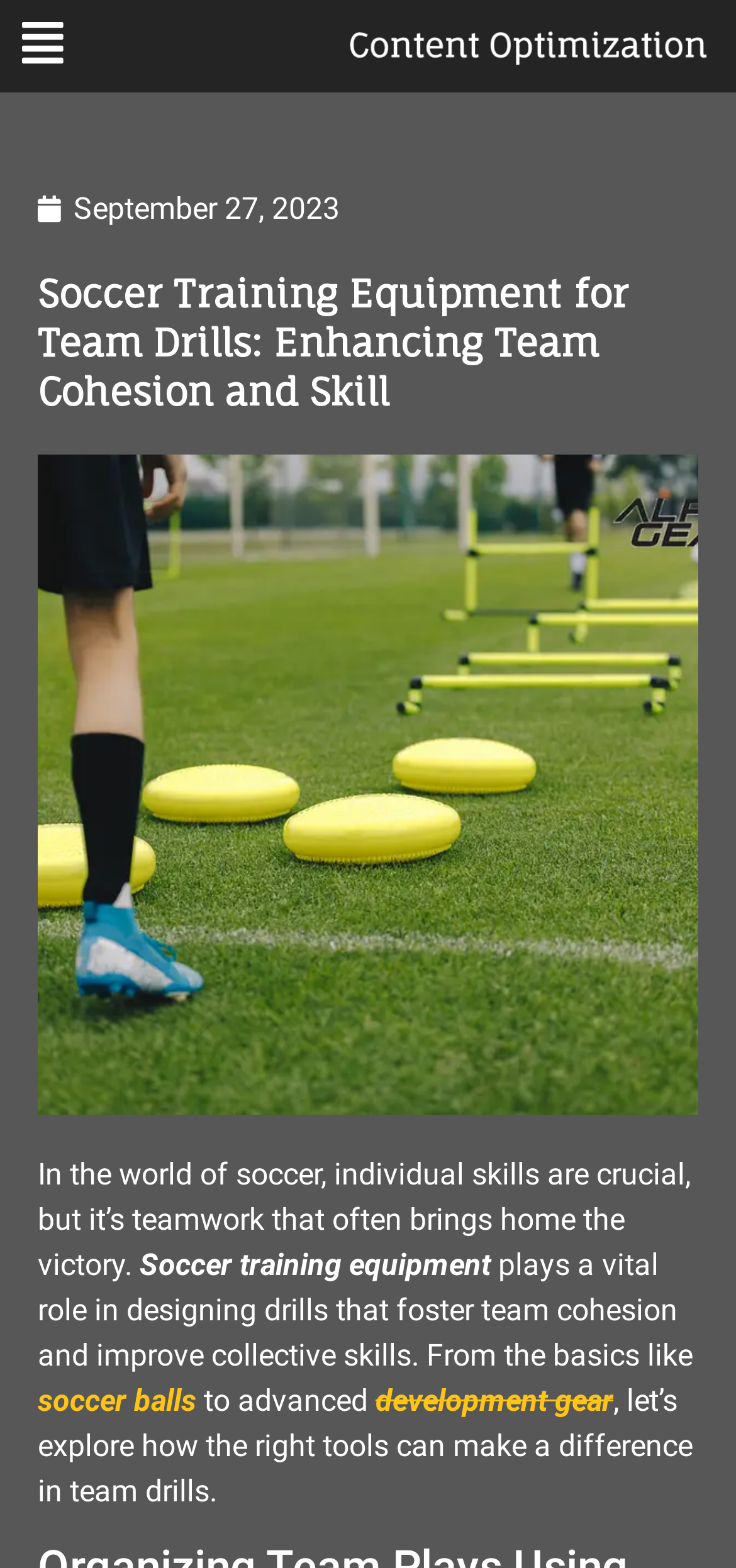Find the bounding box coordinates for the HTML element described in this sentence: "September 27, 2023". Provide the coordinates as four float numbers between 0 and 1, in the format [left, top, right, bottom].

[0.051, 0.119, 0.462, 0.148]